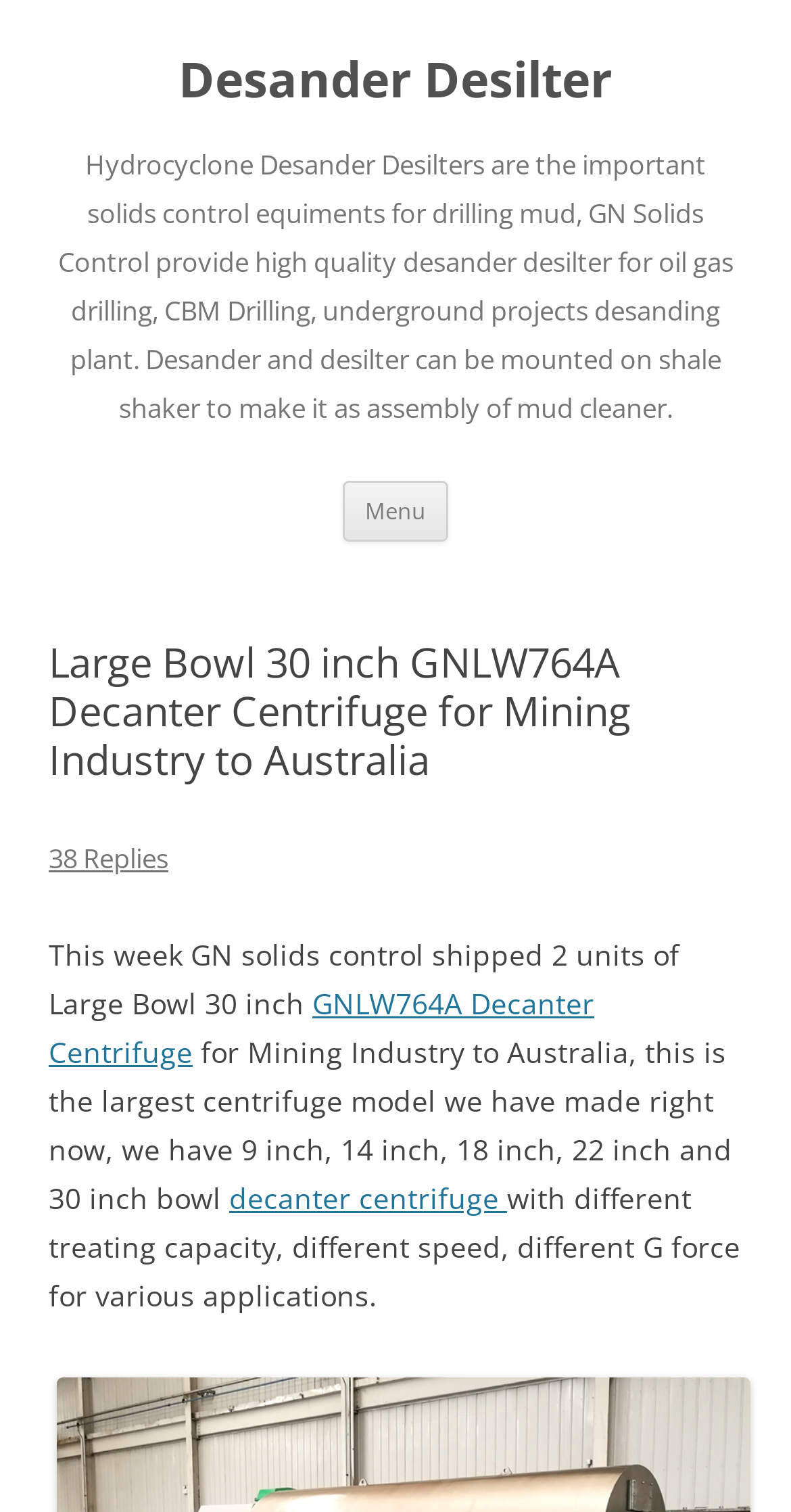What is the size range of the bowl?
Please use the visual content to give a single word or phrase answer.

9 inch to 30 inch